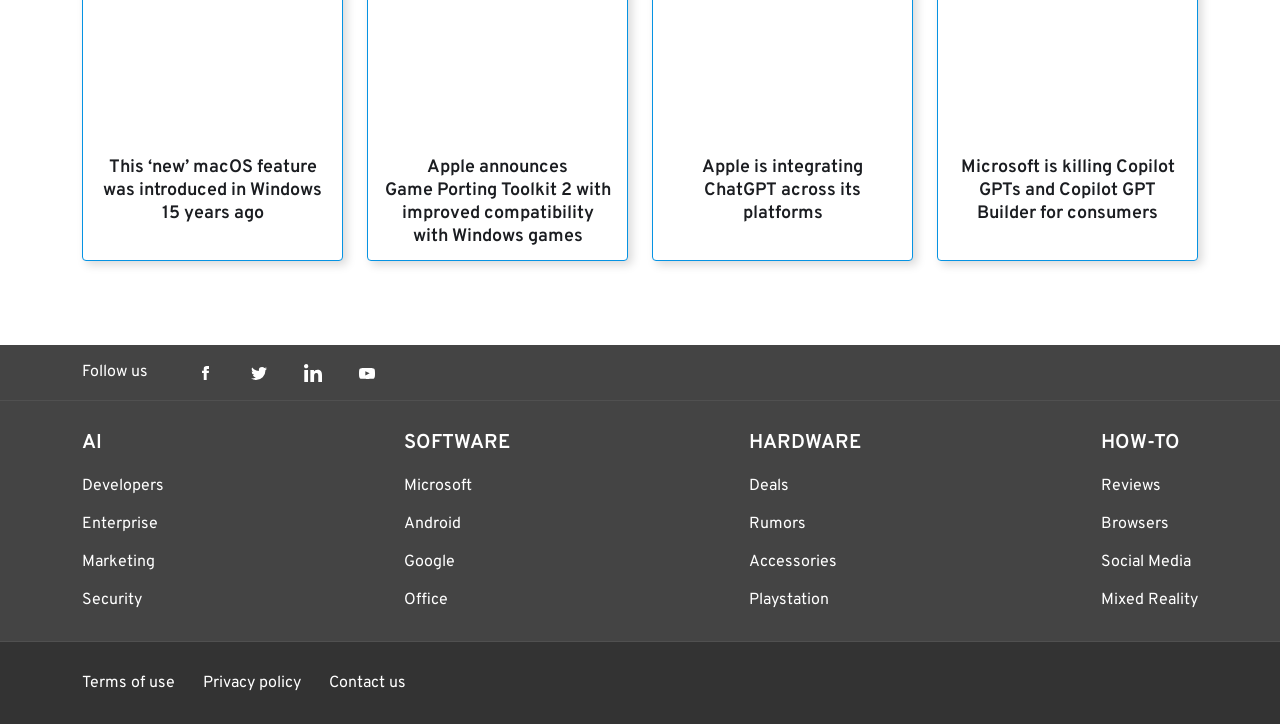Locate the bounding box coordinates of the clickable area needed to fulfill the instruction: "Check the terms of use".

[0.064, 0.93, 0.137, 0.957]